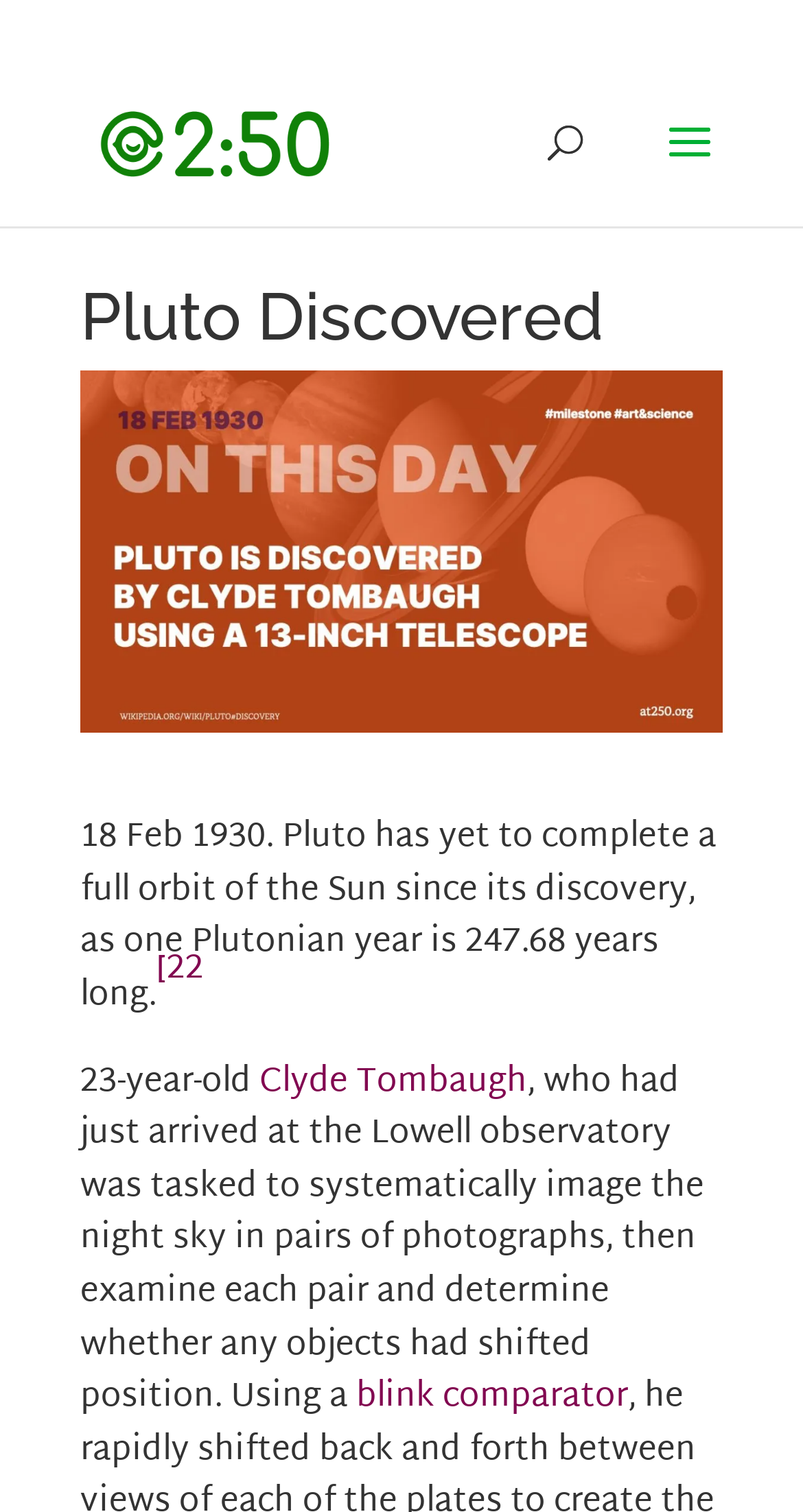What is the length of a Plutonian year?
Answer the question based on the image using a single word or a brief phrase.

247.68 years